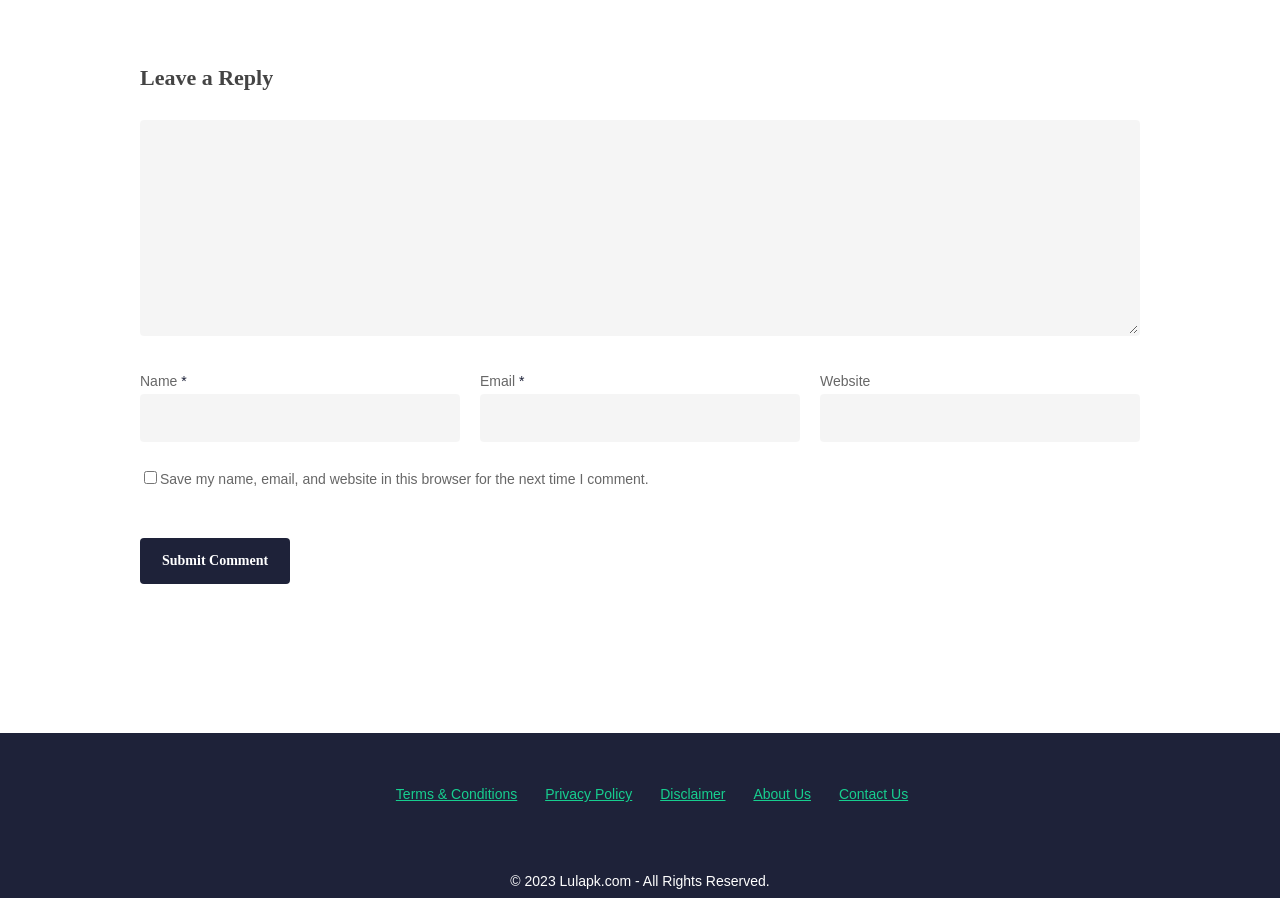Provide the bounding box coordinates of the HTML element this sentence describes: "Terms & Conditions". The bounding box coordinates consist of four float numbers between 0 and 1, i.e., [left, top, right, bottom].

[0.309, 0.87, 0.404, 0.899]